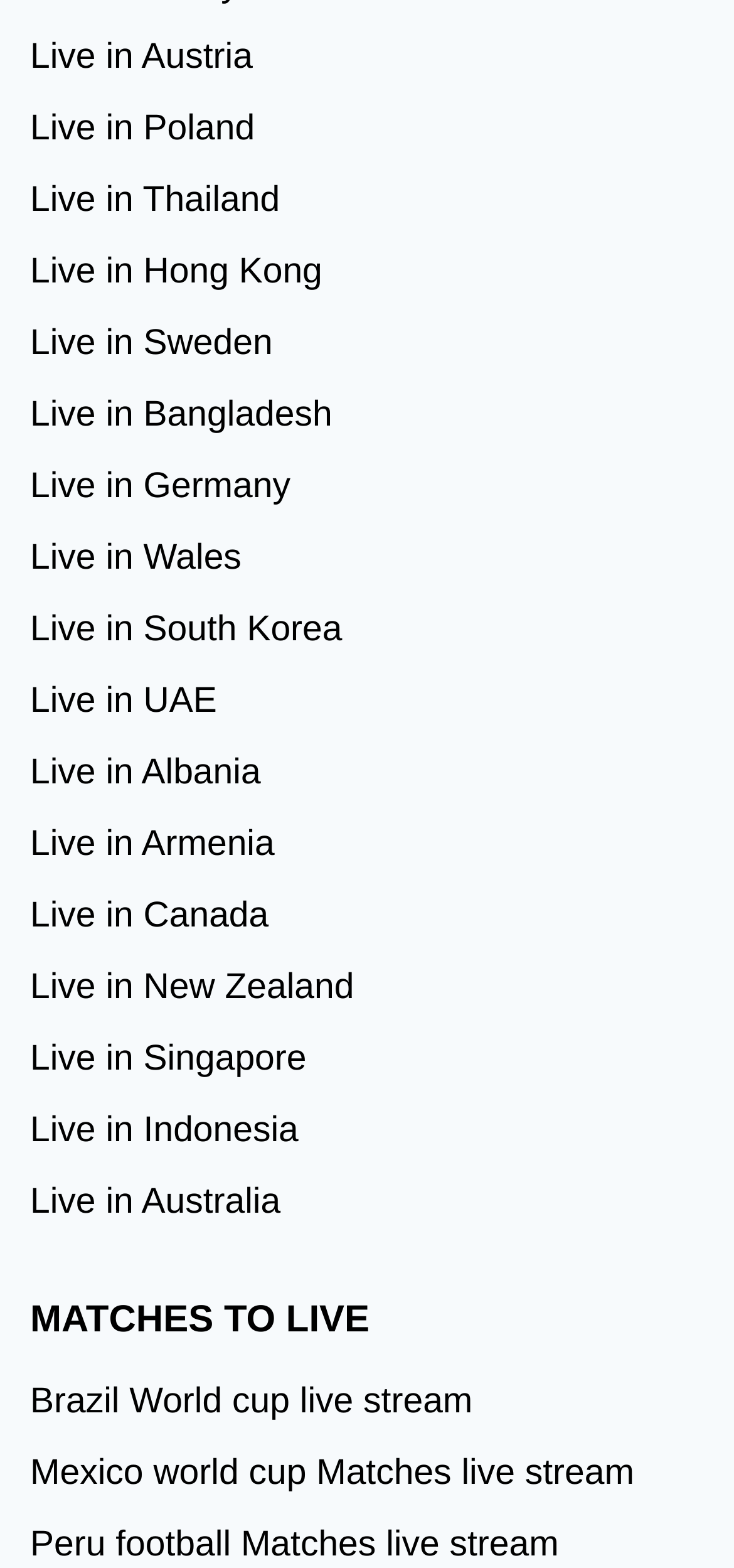Utilize the details in the image to thoroughly answer the following question: How many World Cup live stream links are available?

I found two links related to World Cup live streams, one for Brazil and one for Mexico, with bounding box coordinates of [0.041, 0.872, 0.959, 0.918] and [0.041, 0.918, 0.959, 0.963] respectively.